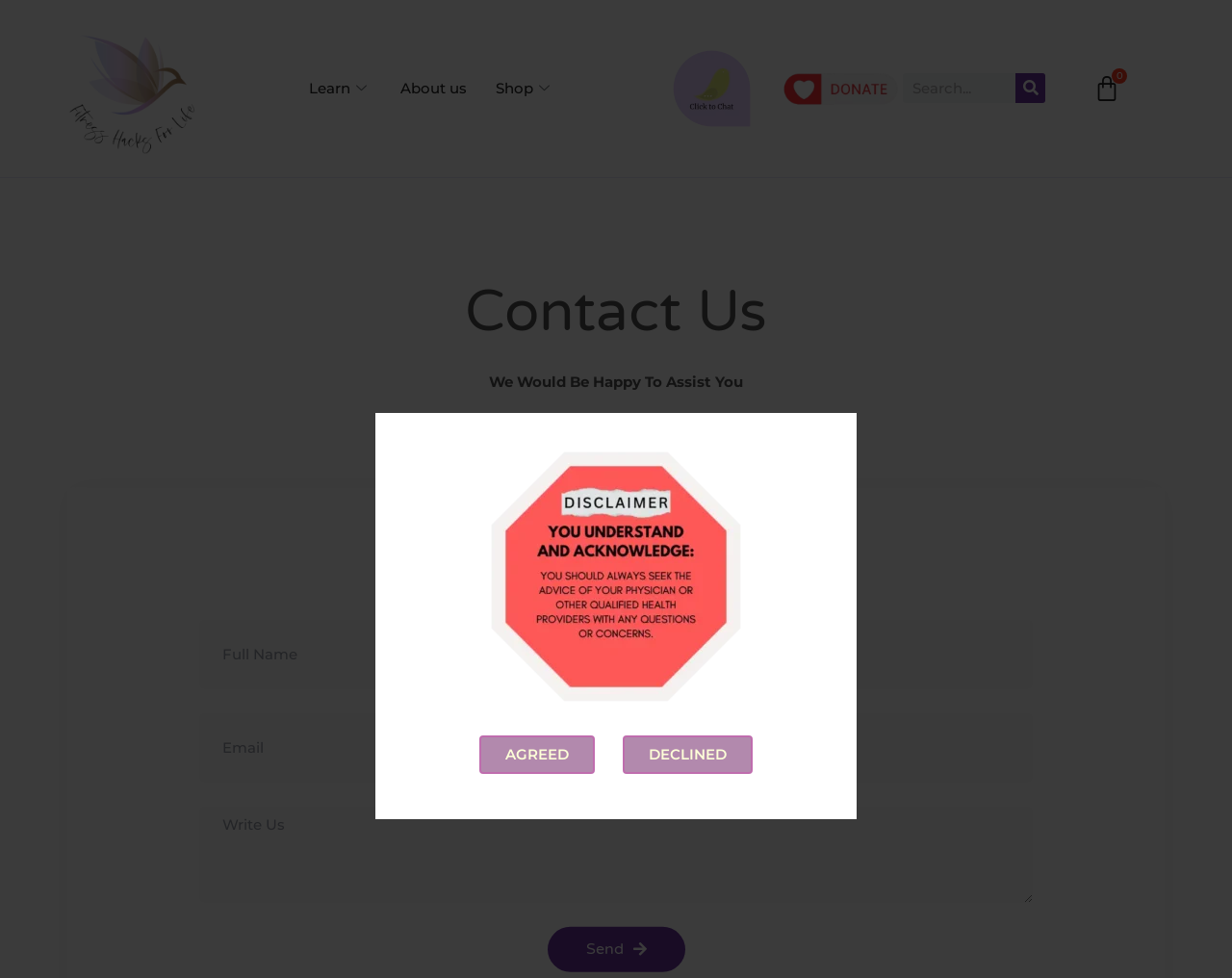Using the description: "alt="Footer"", identify the bounding box of the corresponding UI element in the screenshot.

[0.633, 0.069, 0.733, 0.112]